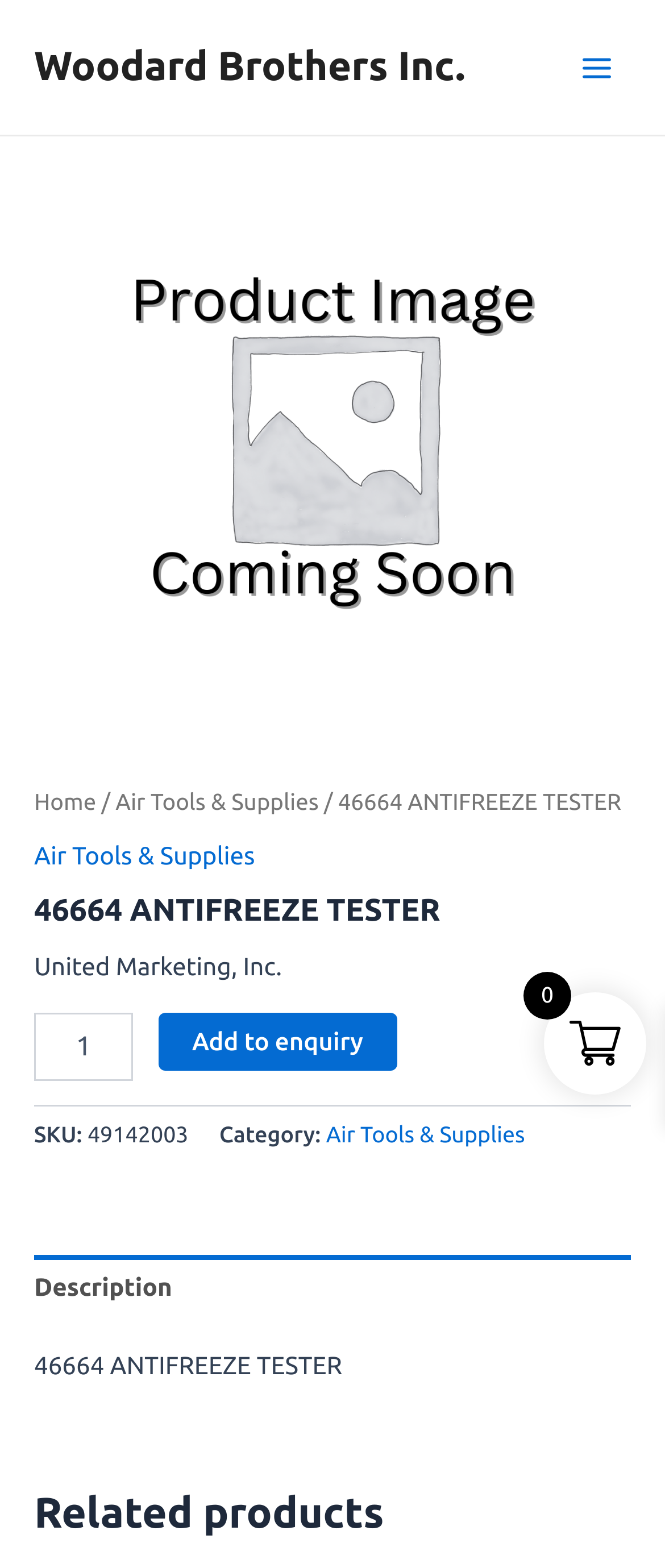Using the given element description, provide the bounding box coordinates (top-left x, top-left y, bottom-right x, bottom-right y) for the corresponding UI element in the screenshot: Main Menu

[0.845, 0.021, 0.949, 0.065]